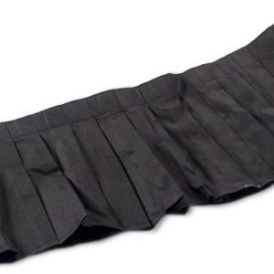Provide a comprehensive description of the image.

The image showcases a sleek and elegant pleated black stage skirt, designed to enhance the appearance of staging setups. This high-quality skirt features neat pleats, creating a polished look that effortlessly conceals the lower part of the stage, maintaining a clean aesthetic. Ideal for various events, this product is part of the "Evostage" line, known for its durability and versatility. The stage skirt not only elevates the visual appeal of the performance area but also serves practical purposes by hiding equipment and storage beneath the stage. It's a perfect addition for anyone looking to create a professional and sophisticated atmosphere for their event.